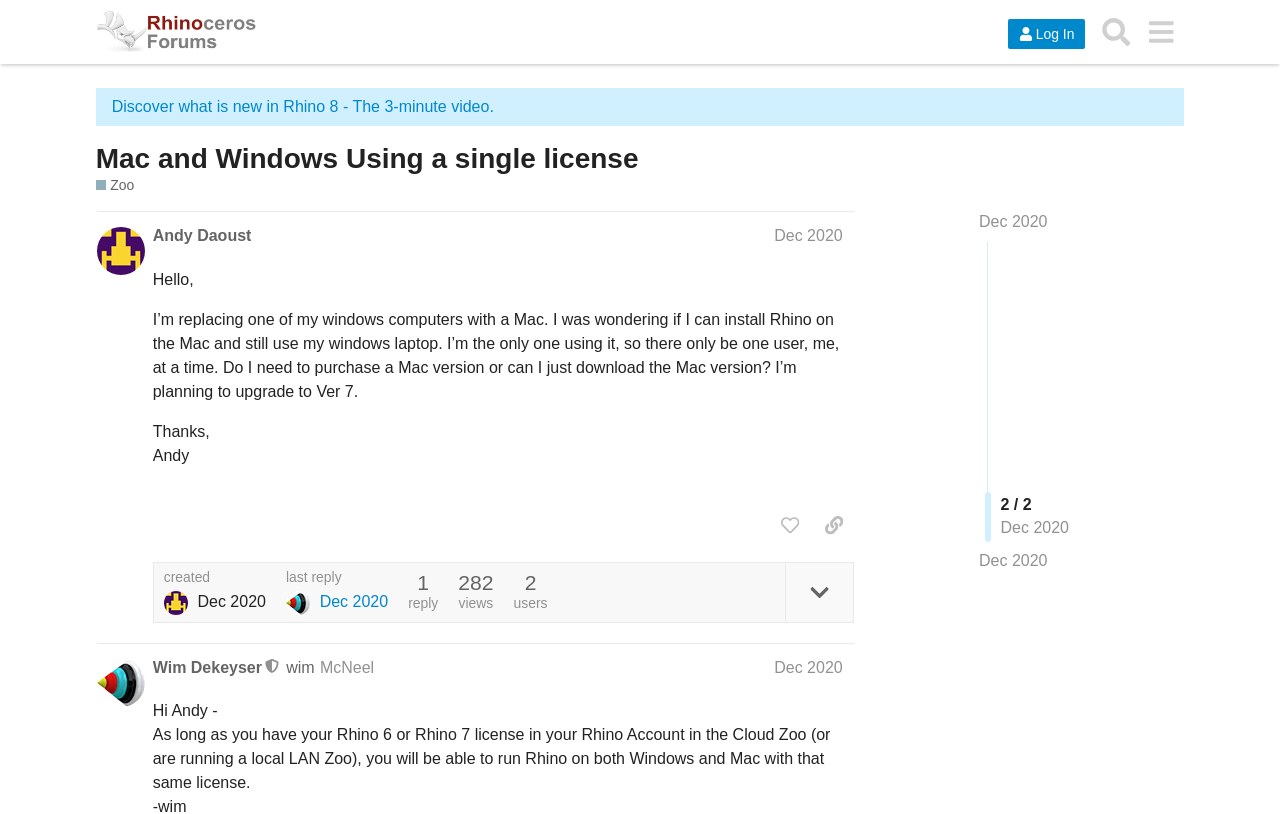Who is the moderator of this thread?
Could you answer the question with a detailed and thorough explanation?

I found the answer by looking at the second post in the thread, where it says 'Wim Dekeyser This user is a moderator'.